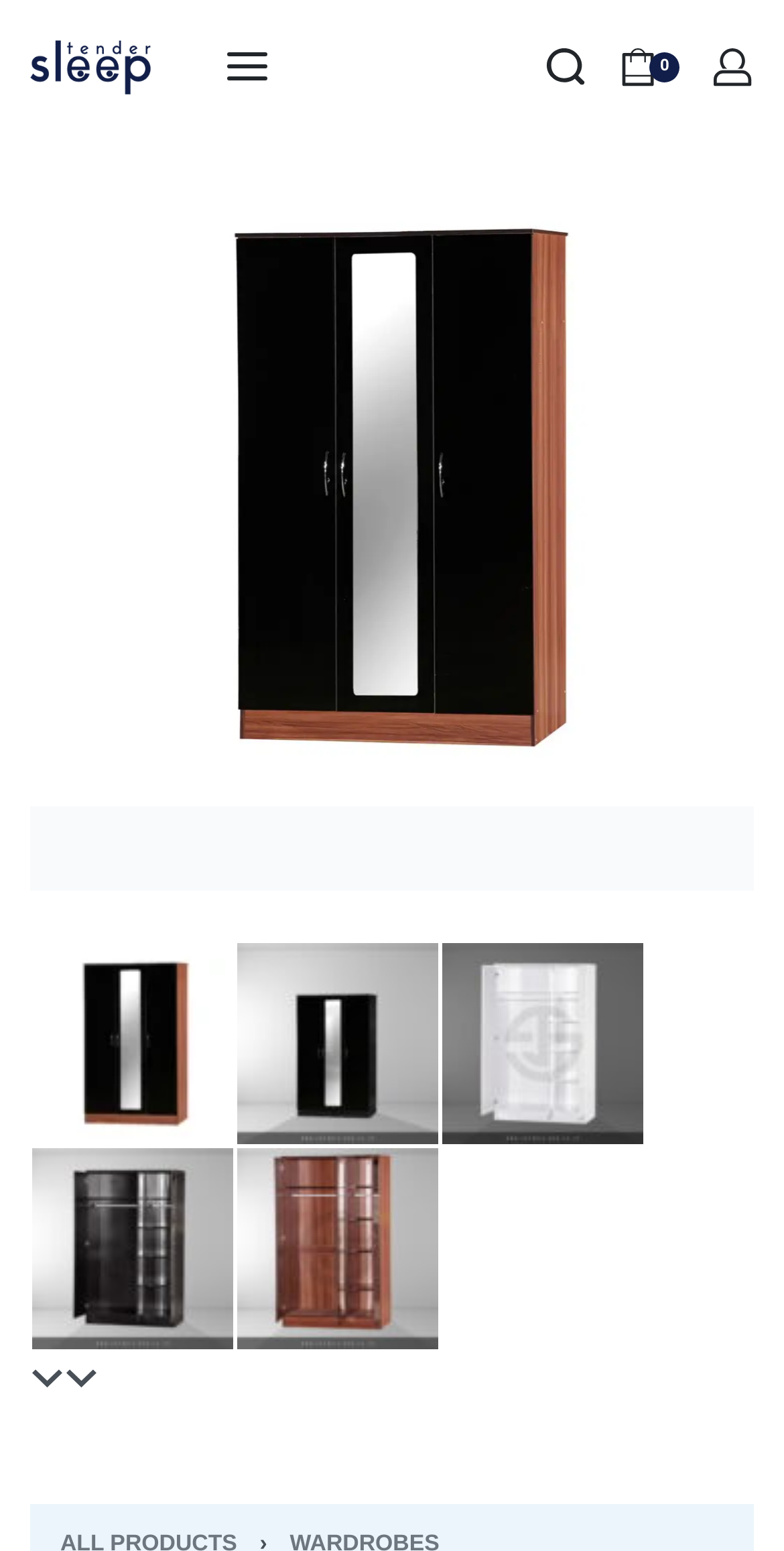Please provide a comprehensive answer to the question below using the information from the image: What is the position of the cart button?

I inferred this answer by examining the bounding box coordinates of the 'Open cart' button, which are [0.786, 0.03, 0.87, 0.057]. These coordinates suggest that the cart button is located in the top-right corner of the webpage.